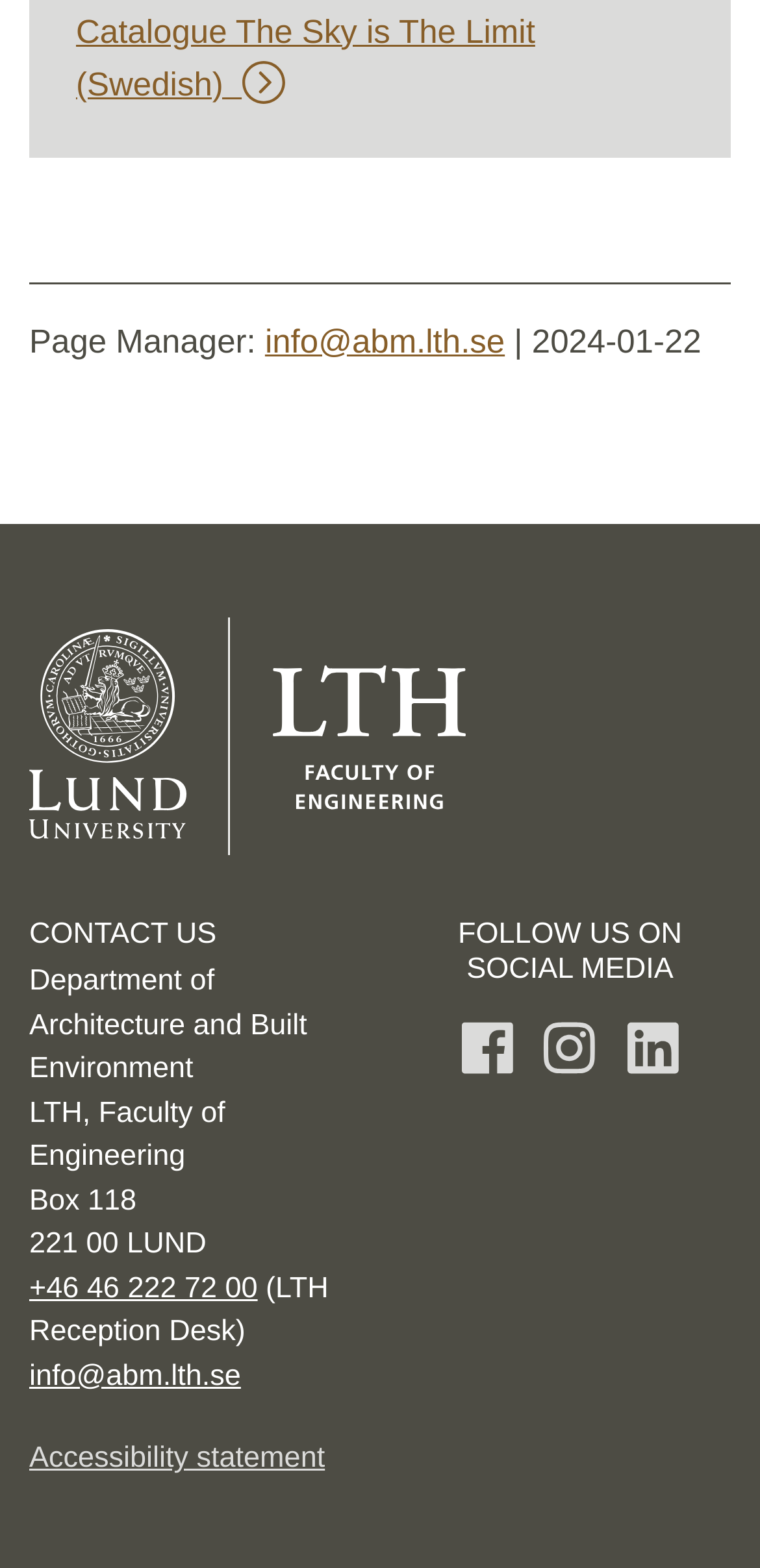What is the department's faculty?
Look at the image and respond to the question as thoroughly as possible.

I found the department's faculty by looking at the text 'LTH, Faculty of Engineering' which is located below the 'Department of Architecture and Built Environment' text.